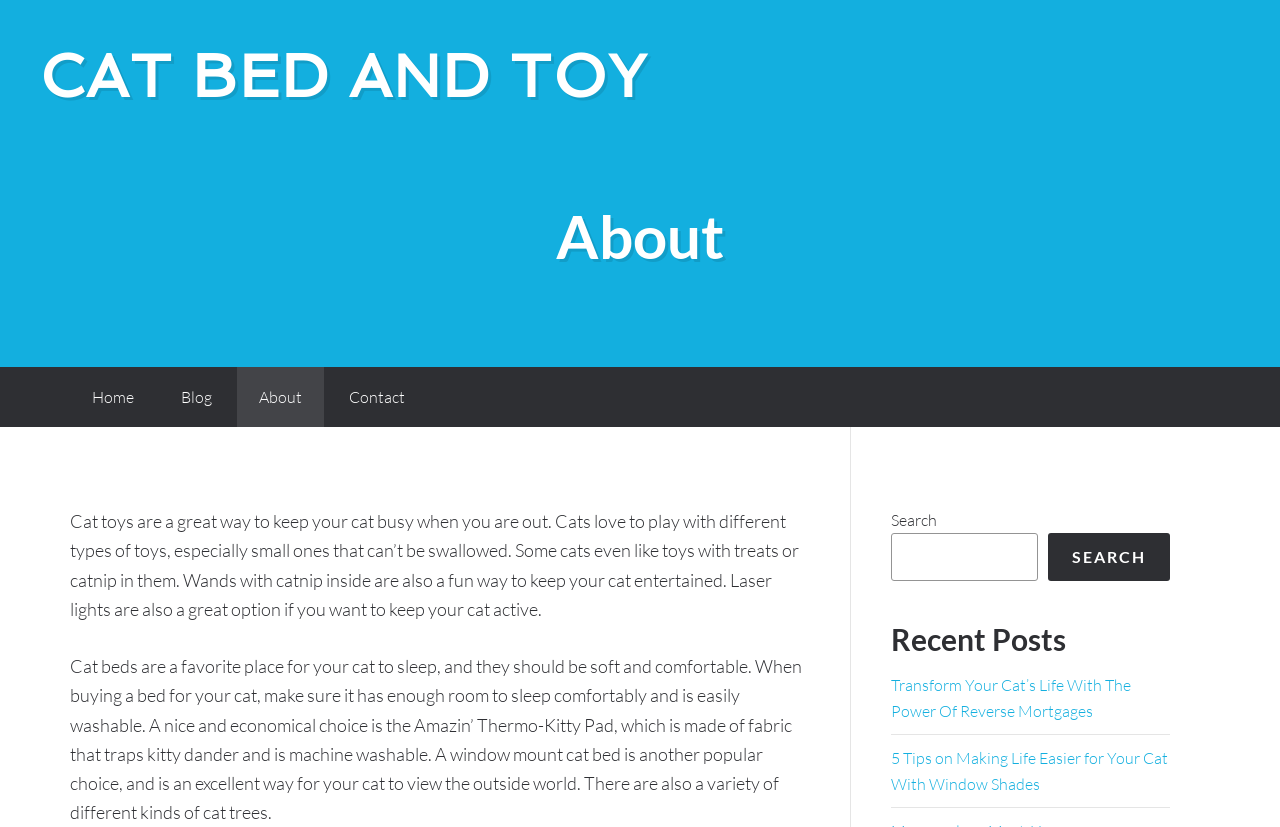Please identify the bounding box coordinates of where to click in order to follow the instruction: "click on the 'Contact' link".

[0.255, 0.444, 0.334, 0.516]